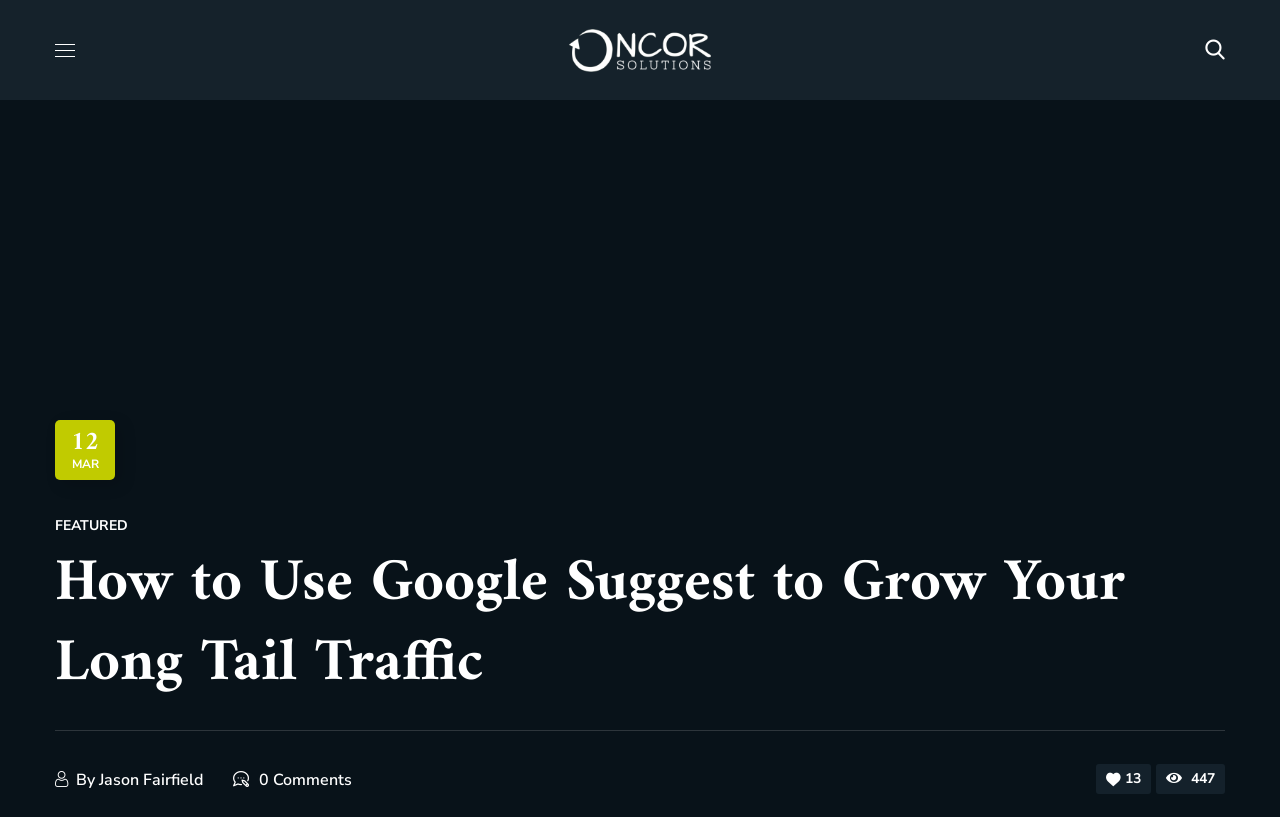Based on the element description: "Submit", identify the UI element and provide its bounding box coordinates. Use four float numbers between 0 and 1, [left, top, right, bottom].

None